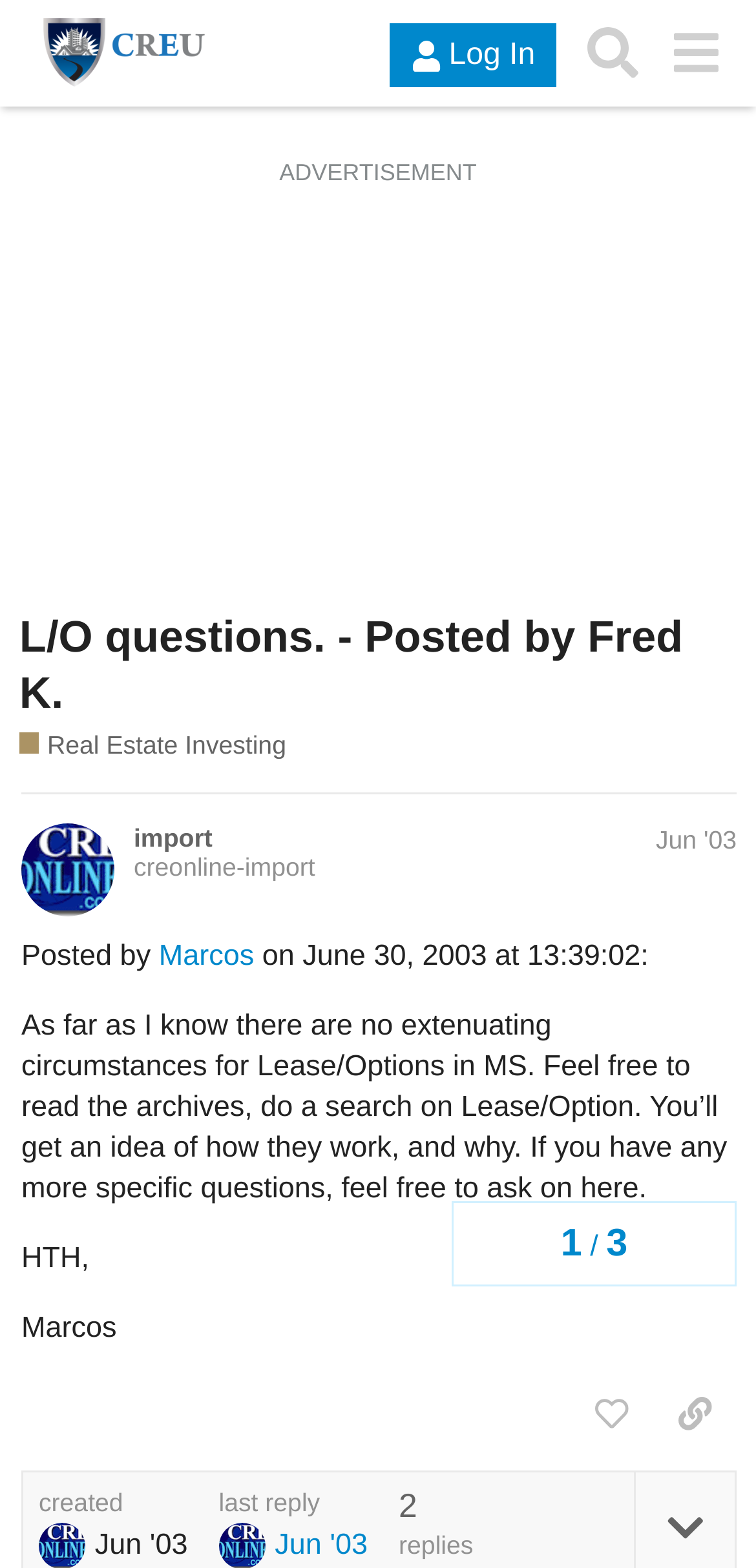Find and indicate the bounding box coordinates of the region you should select to follow the given instruction: "Log in to the forum".

[0.516, 0.015, 0.736, 0.056]